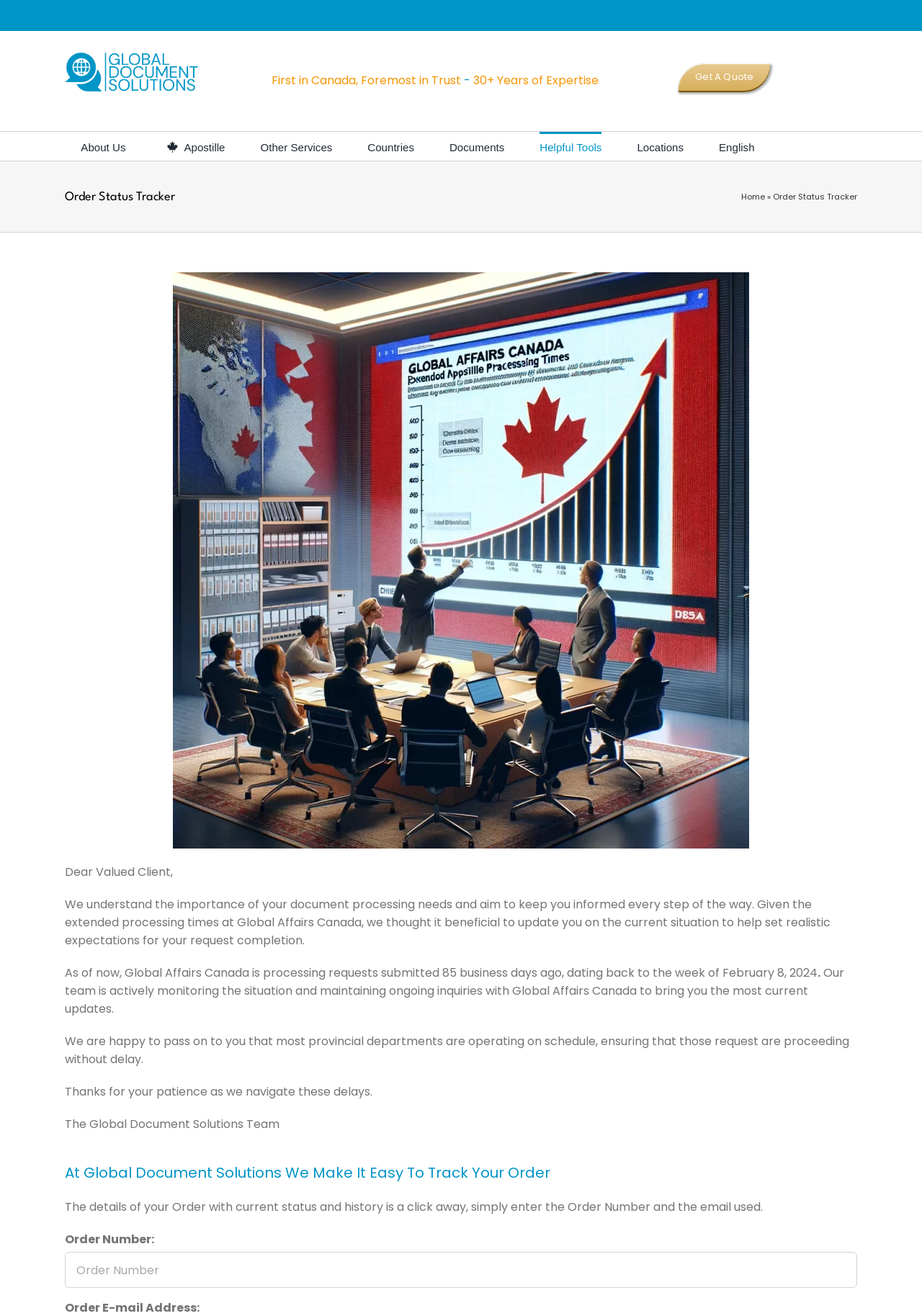Locate the bounding box coordinates of the element I should click to achieve the following instruction: "Go to About Us".

[0.088, 0.1, 0.136, 0.122]